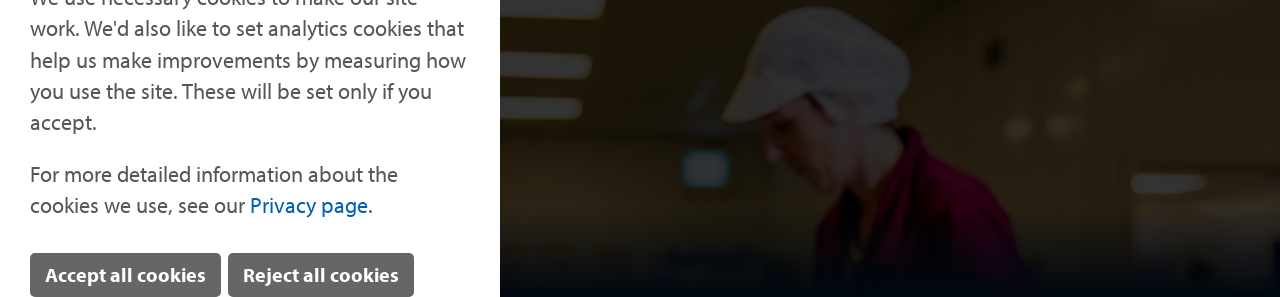Using a single word or phrase, answer the following question: 
What is the purpose of necessary cookies?

Functionality and analytics